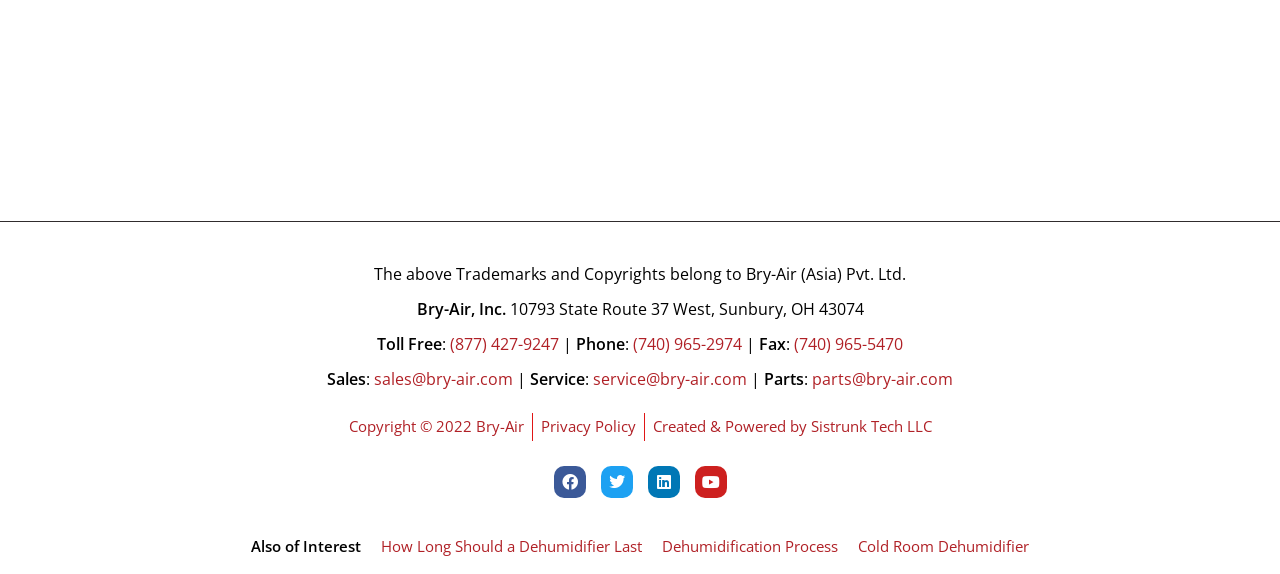Give a concise answer using only one word or phrase for this question:
What is the company name?

Bry-Air, Inc.